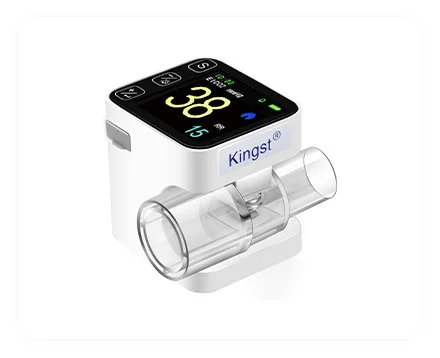With reference to the screenshot, provide a detailed response to the question below:
What is the numerical value displayed on the monitor?

The digital readout on the capnography monitor displays a numerical value of '38', which is likely indicating the end-tidal CO2 (ETCO2) level.